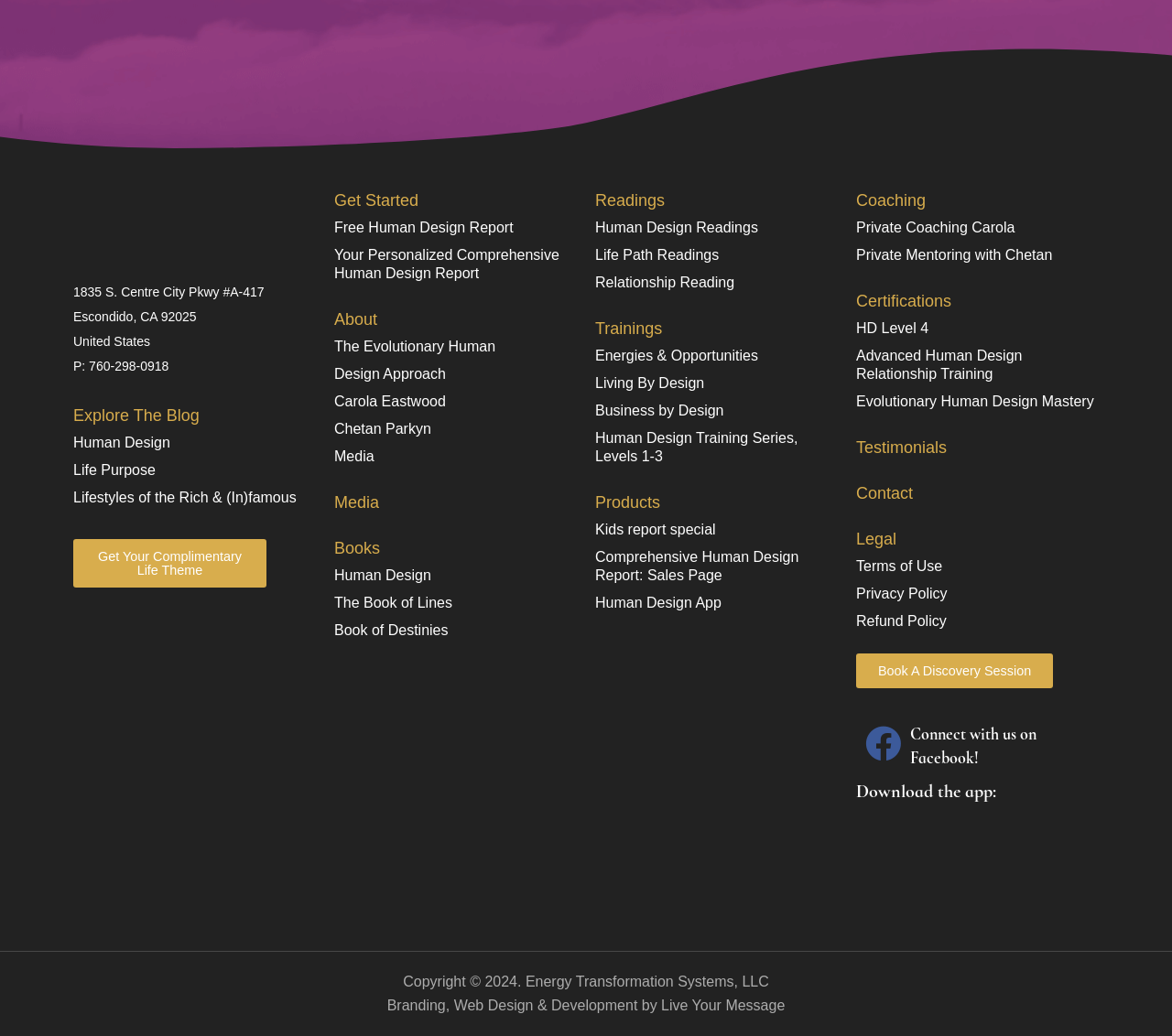Please locate the UI element described by "About" and provide its bounding box coordinates.

[0.285, 0.294, 0.492, 0.321]